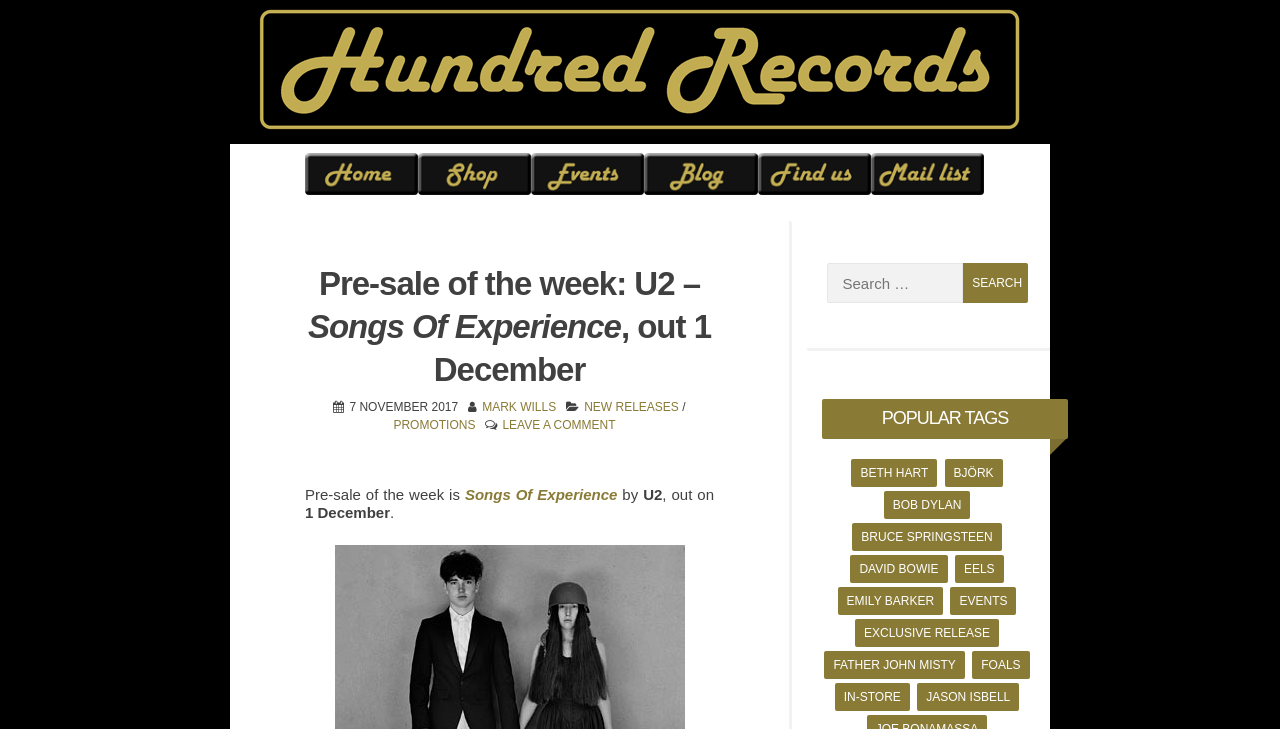Please use the details from the image to answer the following question comprehensively:
What is the name of the album being pre-sold?

The webpage is promoting a pre-sale of the week, and the album title is mentioned in the heading as 'Songs Of Experience' by U2, which is releasing on 1 December.